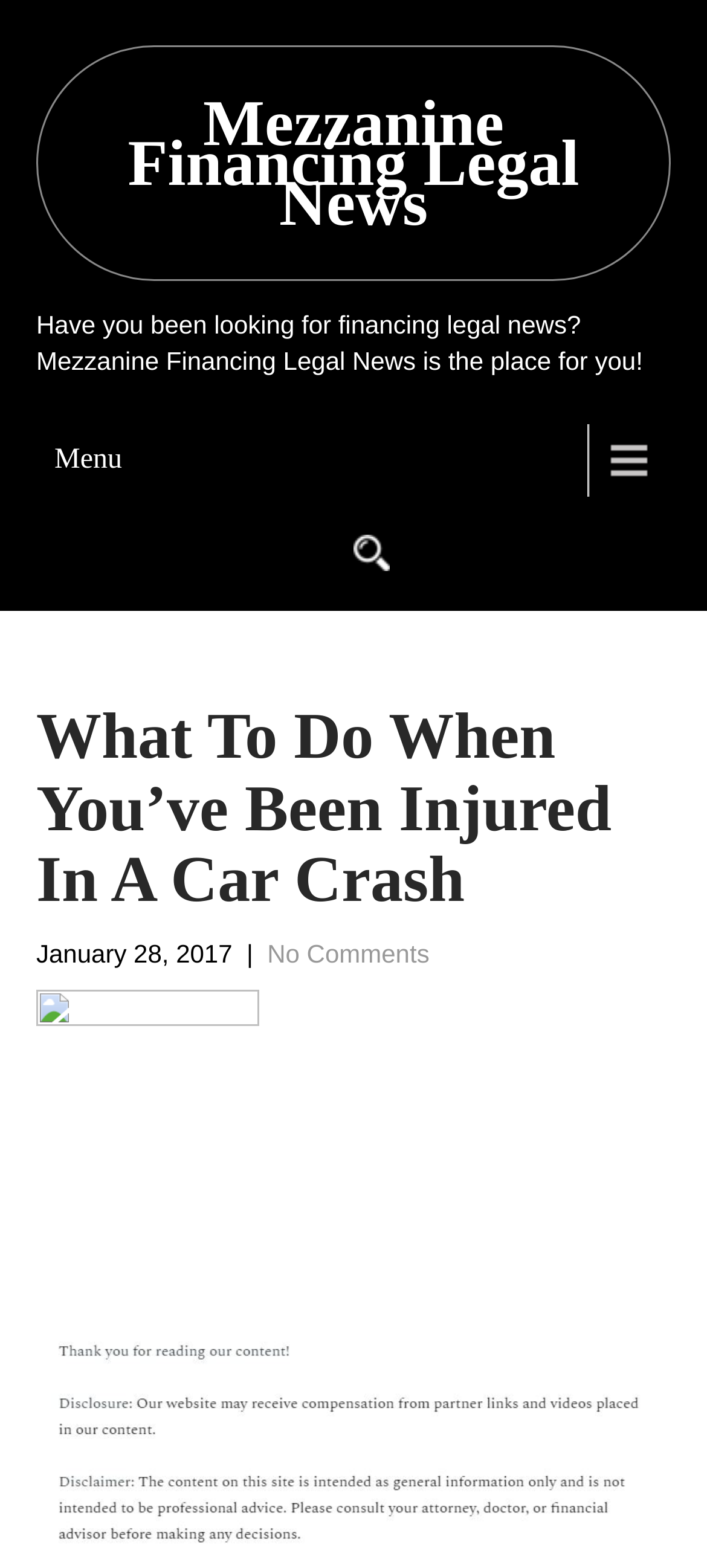What is the topic of the article?
Answer the question with a detailed and thorough explanation.

Based on the heading 'What To Do When You’ve Been Injured In A Car Crash', it is clear that the article is about car crashes and what to do after being injured in one.